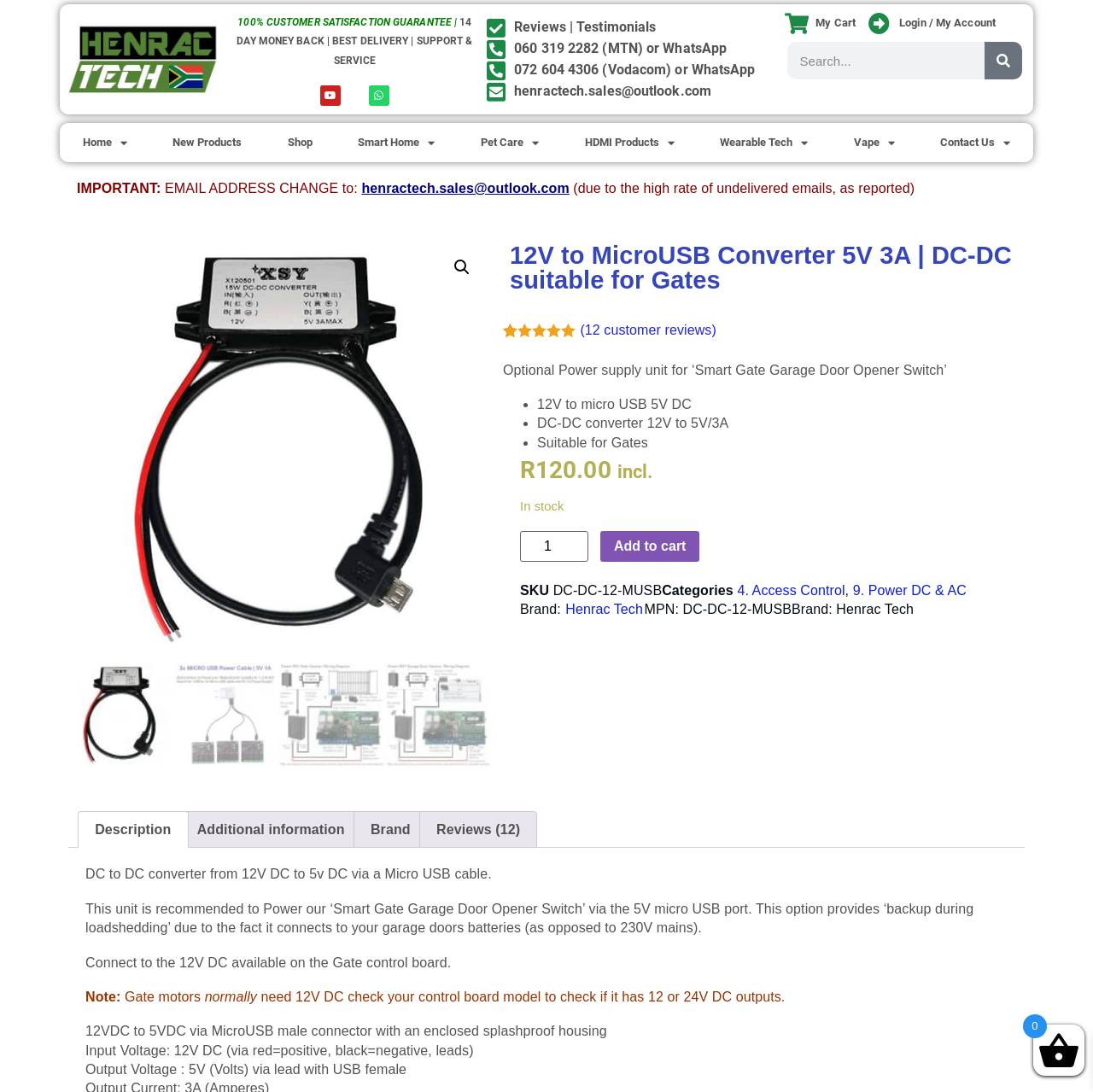Identify the bounding box coordinates for the UI element described as follows: "9. Power DC & AC". Ensure the coordinates are four float numbers between 0 and 1, formatted as [left, top, right, bottom].

[0.78, 0.534, 0.884, 0.547]